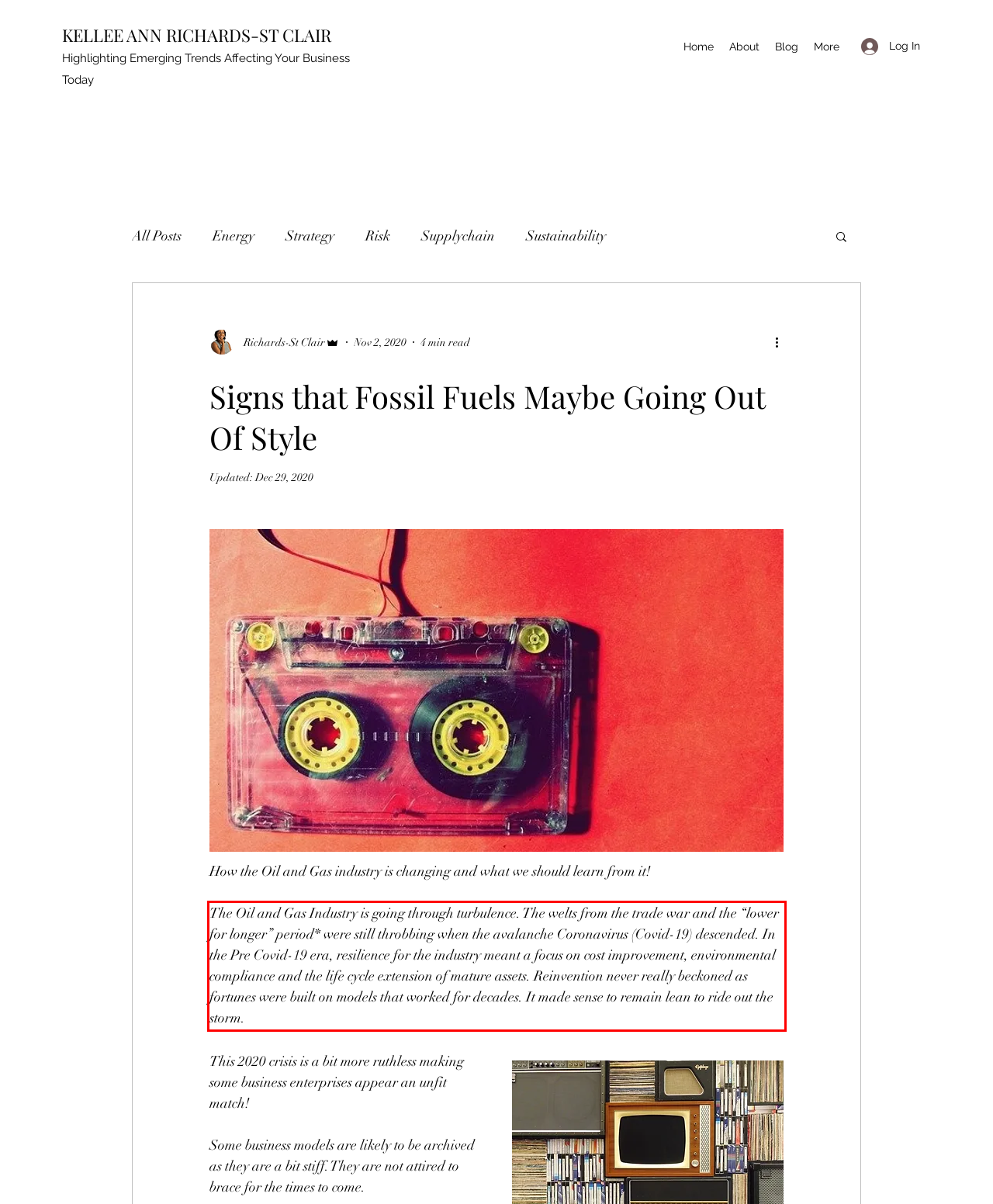Given a screenshot of a webpage containing a red rectangle bounding box, extract and provide the text content found within the red bounding box.

The Oil and Gas Industry is going through turbulence. The welts from the trade war and the “lower for longer” period* were still throbbing when the avalanche Coronavirus (Covid-19) descended. In the Pre Covid-19 era, resilience for the industry meant a focus on cost improvement, environmental compliance and the life cycle extension of mature assets. Reinvention never really beckoned as fortunes were built on models that worked for decades. It made sense to remain lean to ride out the storm.